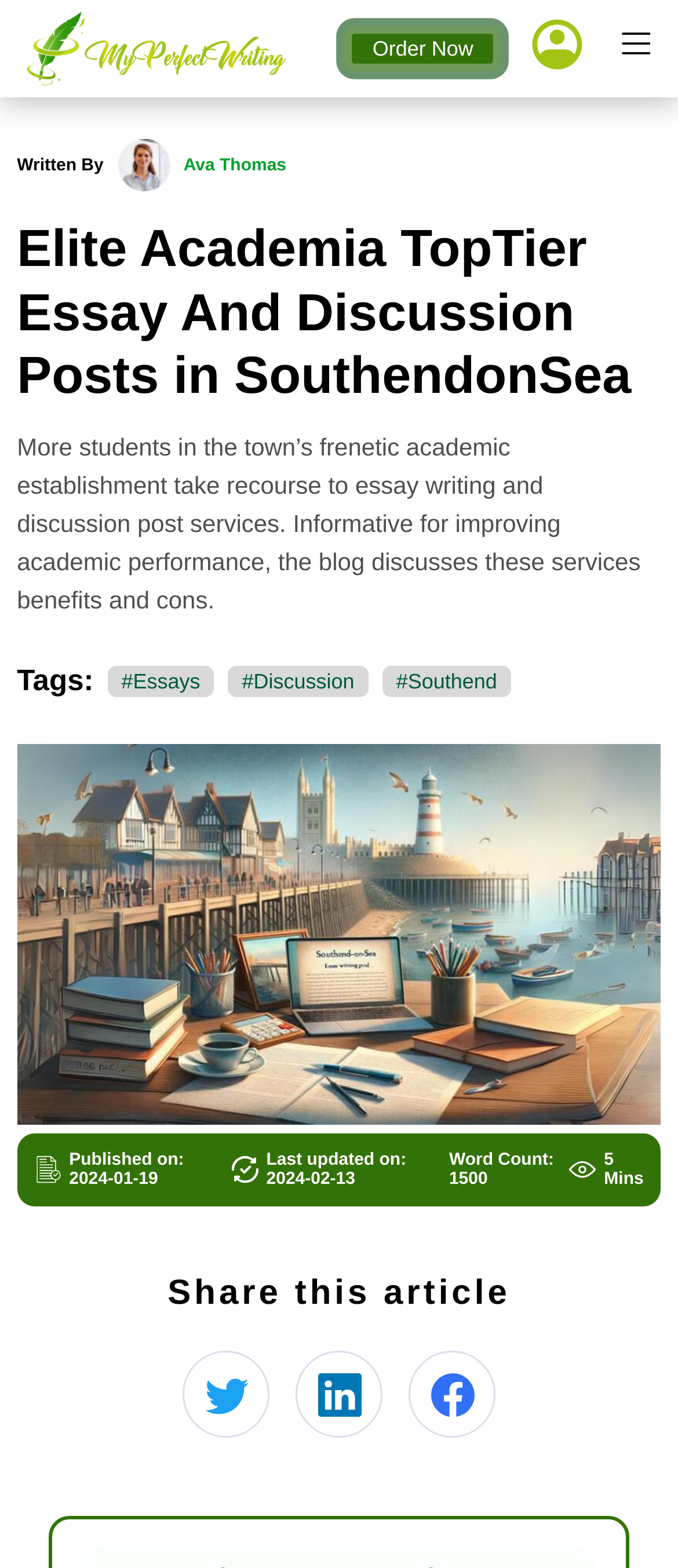From the element description: "About Us", extract the bounding box coordinates of the UI element. The coordinates should be expressed as four float numbers between 0 and 1, in the order [left, top, right, bottom].

[0.0, 0.2, 0.821, 0.242]